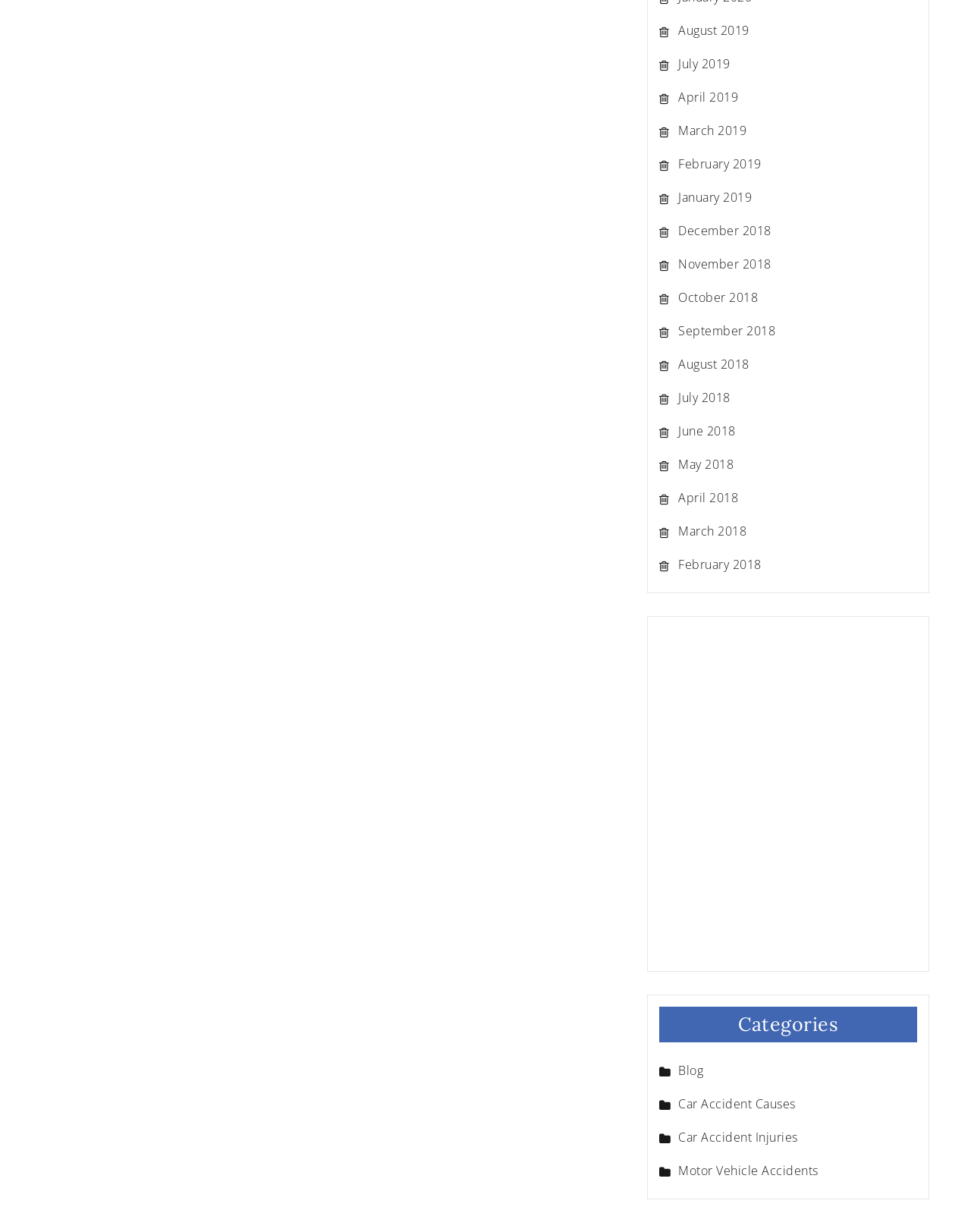Using the element description: "Car Accident Injuries", determine the bounding box coordinates. The coordinates should be in the format [left, top, right, bottom], with values between 0 and 1.

[0.679, 0.916, 0.841, 0.931]